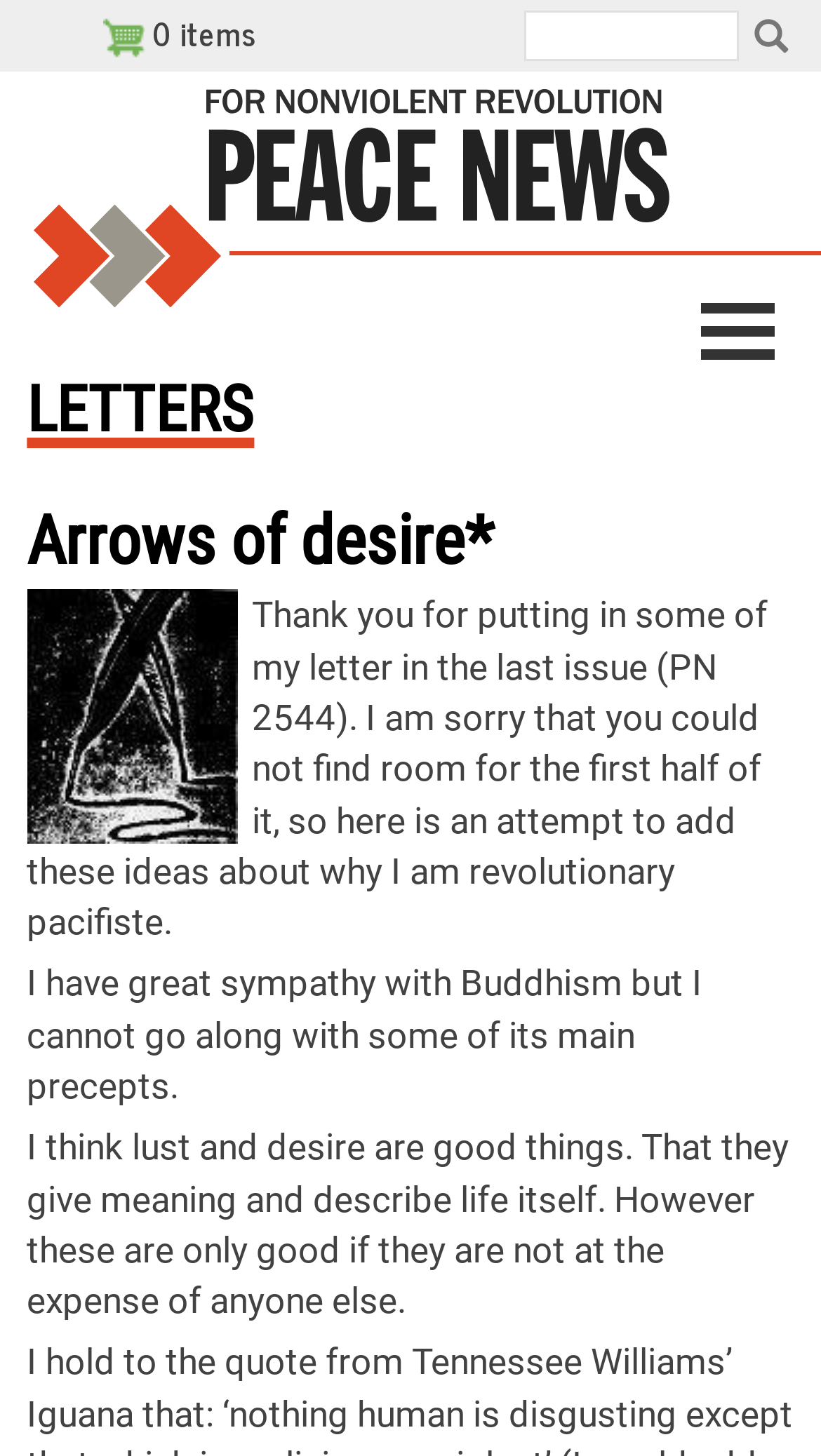Please specify the bounding box coordinates in the format (top-left x, top-left y, bottom-right x, bottom-right y), with values ranging from 0 to 1. Identify the bounding box for the UI component described as follows: alt="Peace news logo"

[0.25, 0.083, 0.814, 0.124]